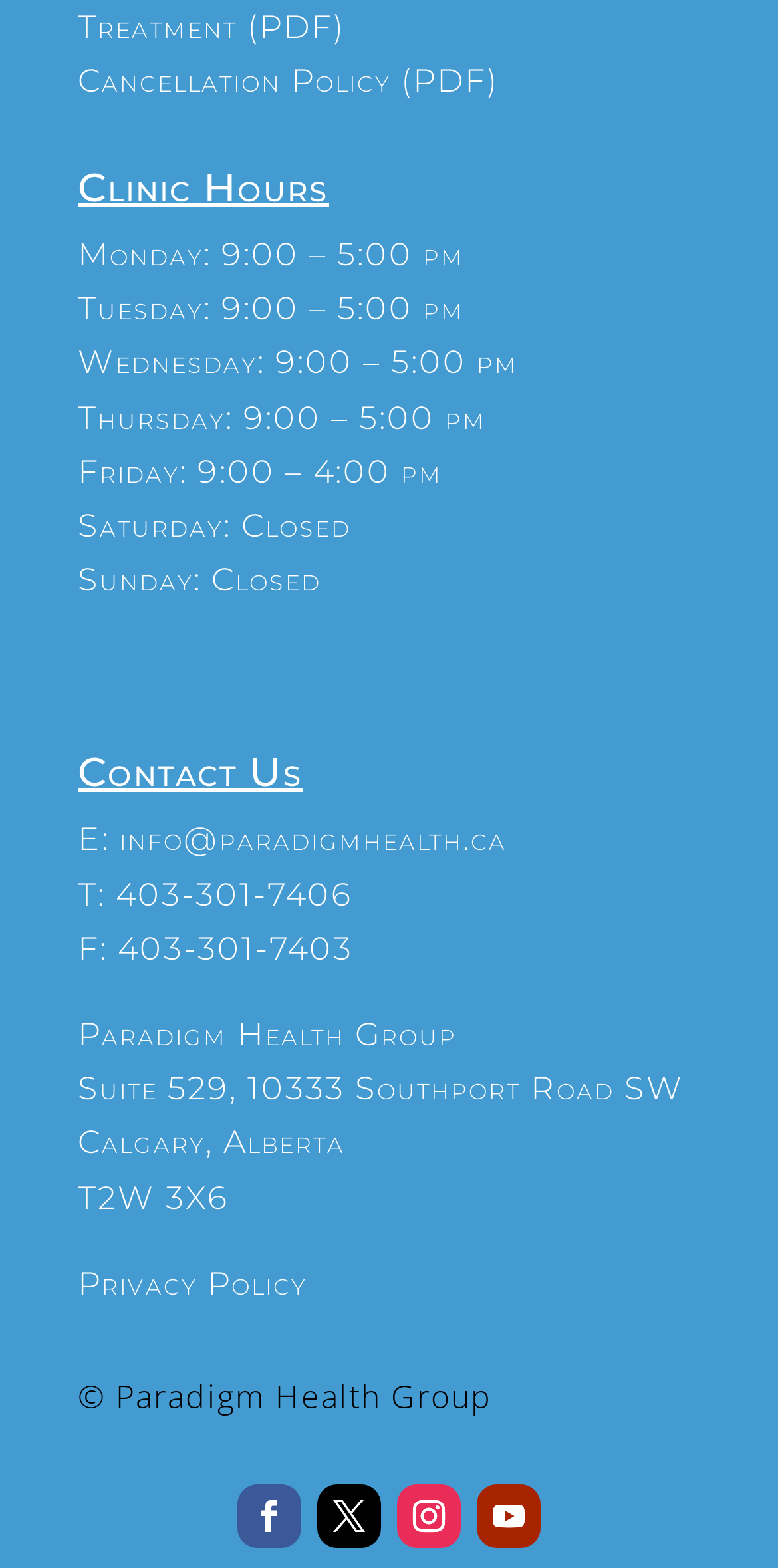Specify the bounding box coordinates of the area to click in order to follow the given instruction: "Follow Paradigm Health Group on Facebook."

[0.305, 0.946, 0.387, 0.987]